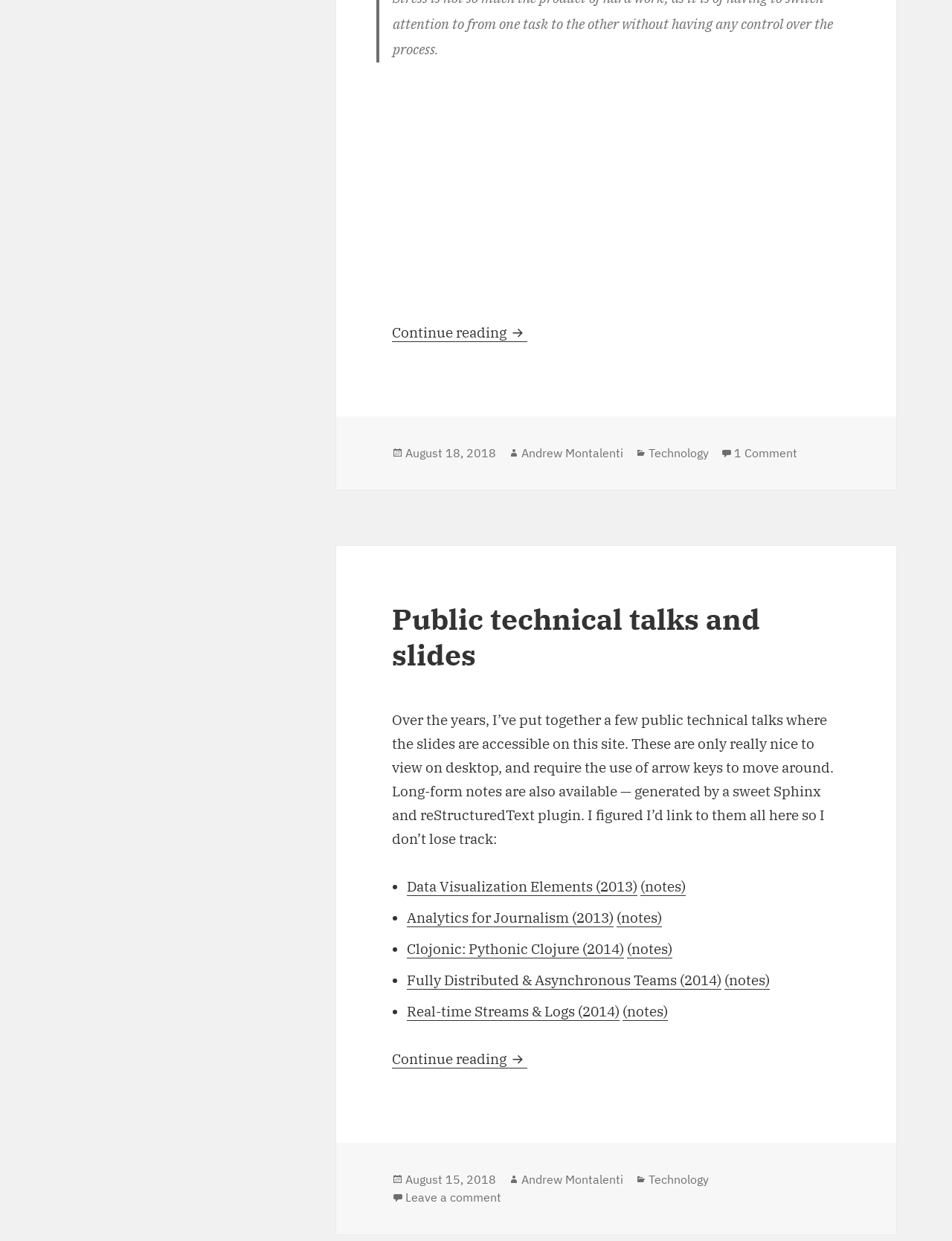How many public technical talks are listed?
Provide a detailed answer to the question using information from the image.

I counted the number of list items in the article 'Public technical talks and slides', and found 5 talks listed.